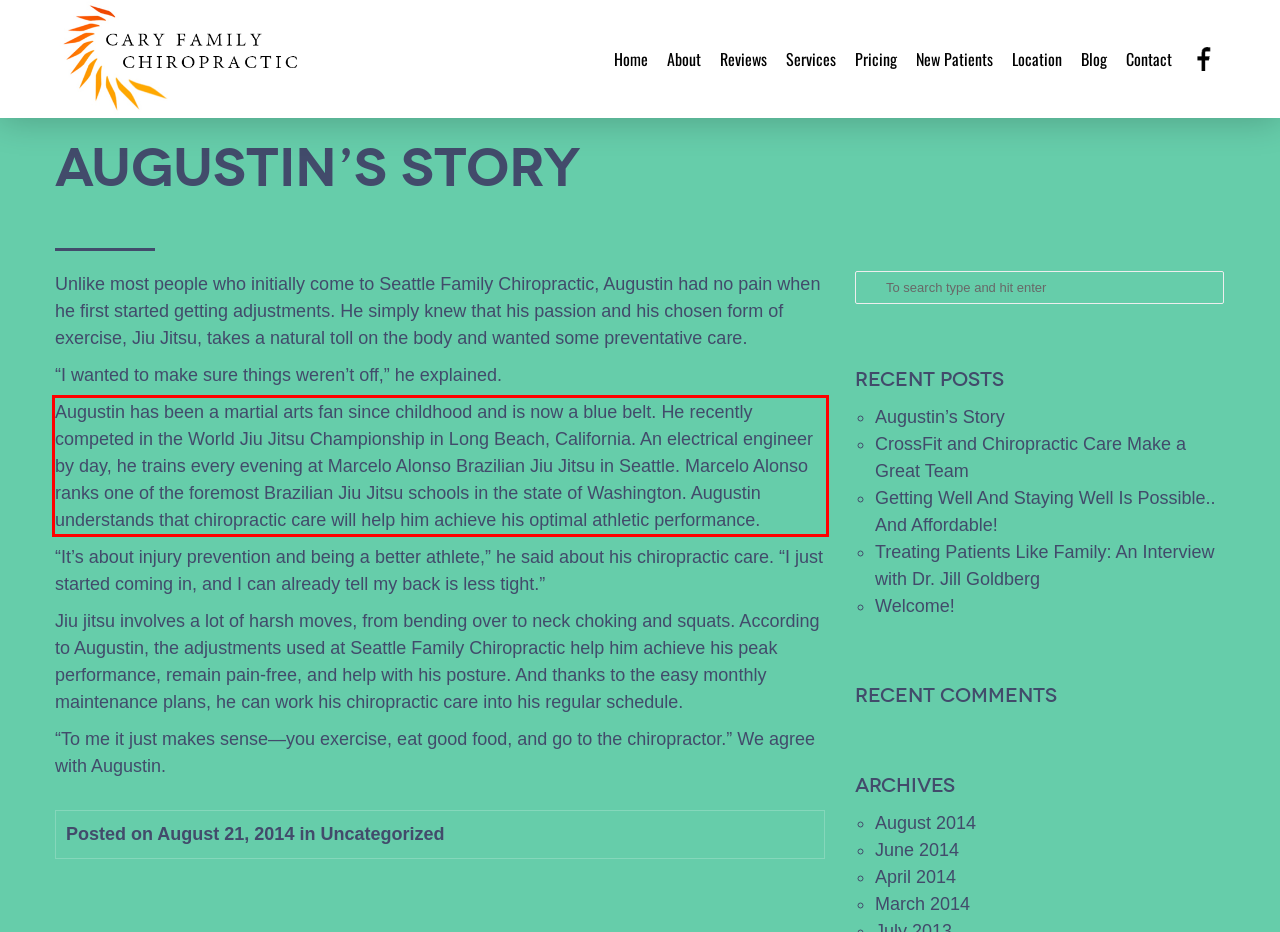Please identify and extract the text content from the UI element encased in a red bounding box on the provided webpage screenshot.

Augustin has been a martial arts fan since childhood and is now a blue belt. He recently competed in the World Jiu Jitsu Championship in Long Beach, California. An electrical engineer by day, he trains every evening at Marcelo Alonso Brazilian Jiu Jitsu in Seattle. Marcelo Alonso ranks one of the foremost Brazilian Jiu Jitsu schools in the state of Washington. Augustin understands that chiropractic care will help him achieve his optimal athletic performance.